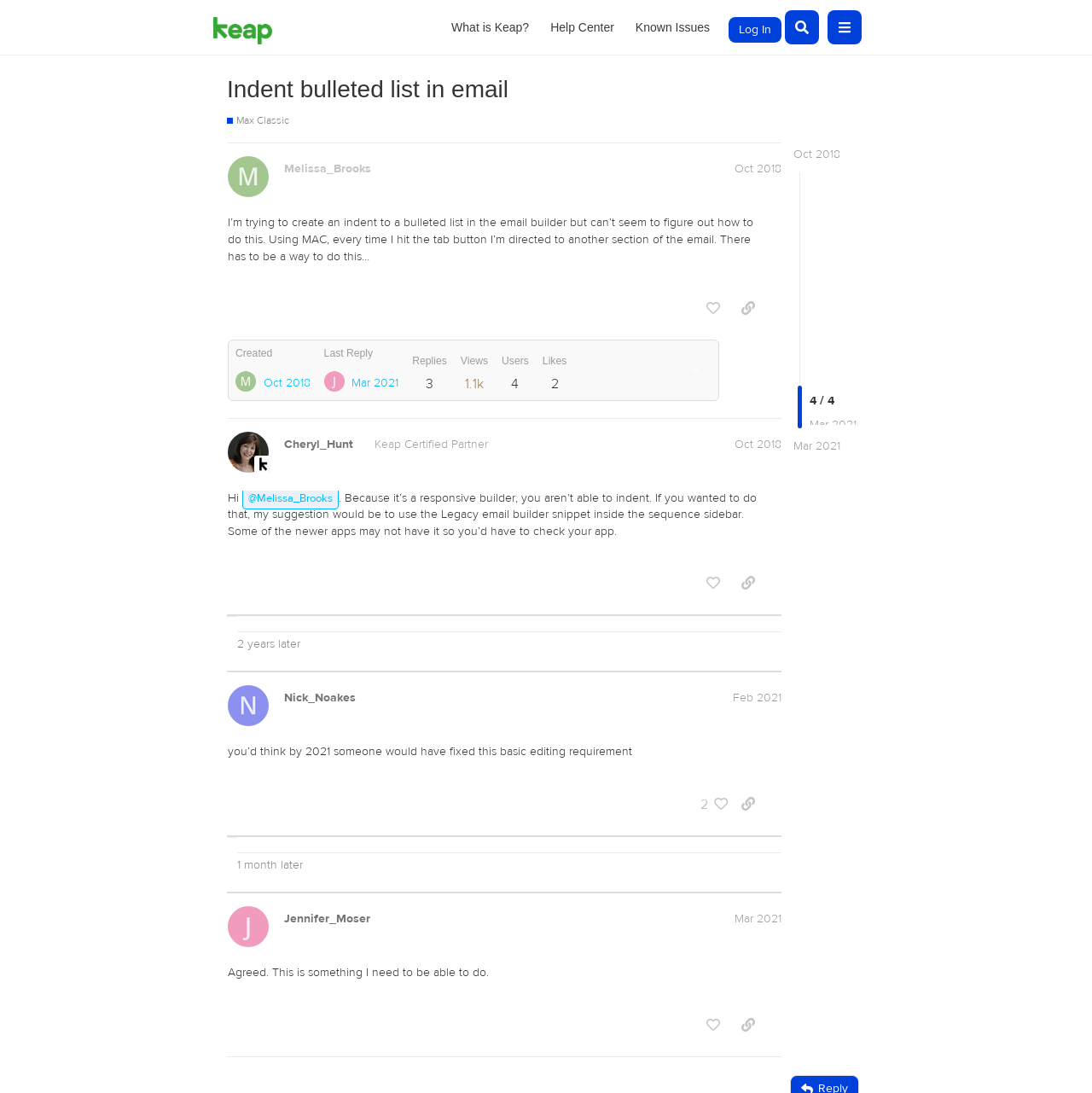Identify the bounding box of the UI component described as: "Known Issues".

[0.574, 0.014, 0.658, 0.036]